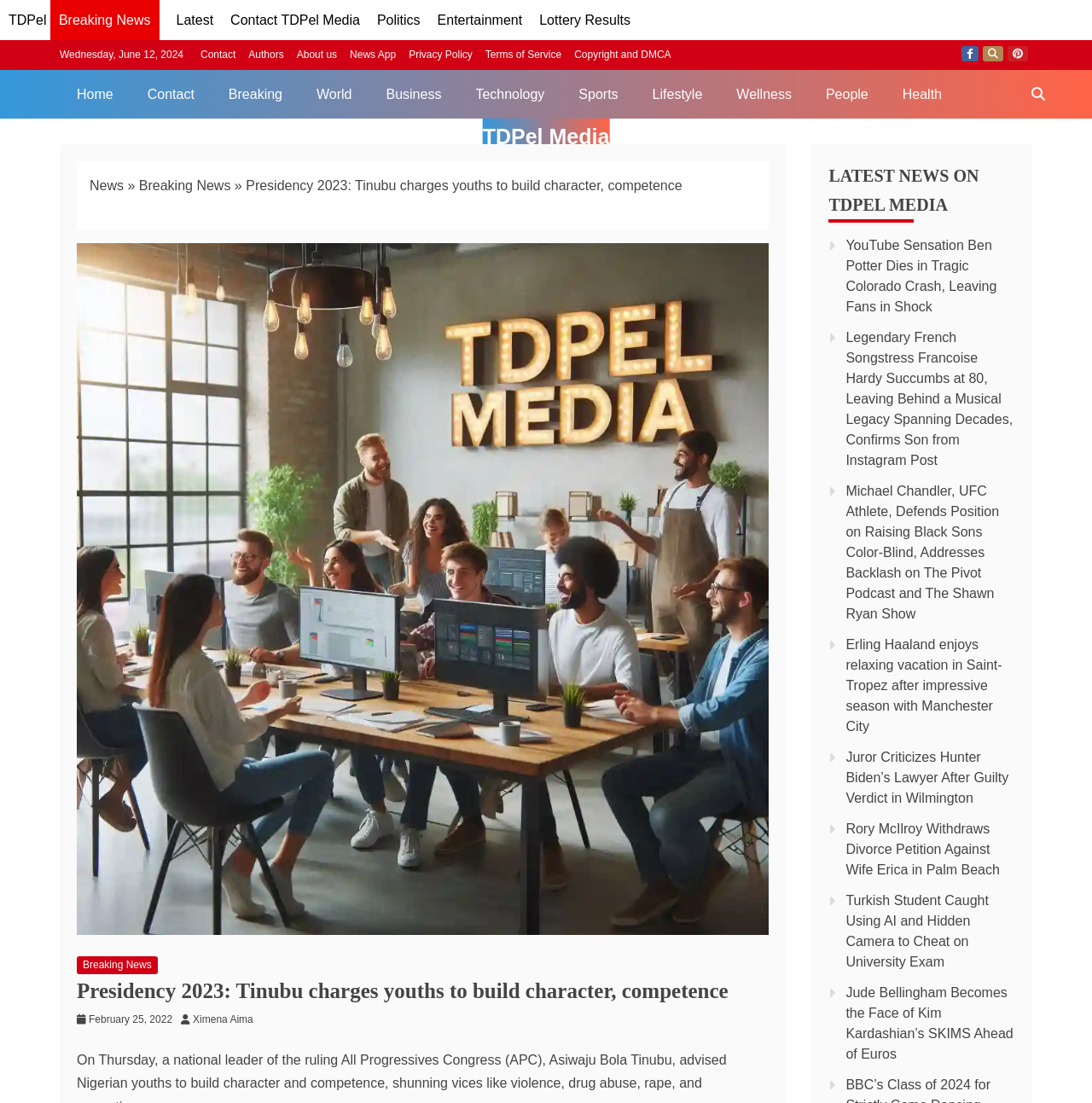Find the bounding box coordinates of the clickable region needed to perform the following instruction: "Check the 'Breaking News' section". The coordinates should be provided as four float numbers between 0 and 1, i.e., [left, top, right, bottom].

[0.194, 0.063, 0.274, 0.107]